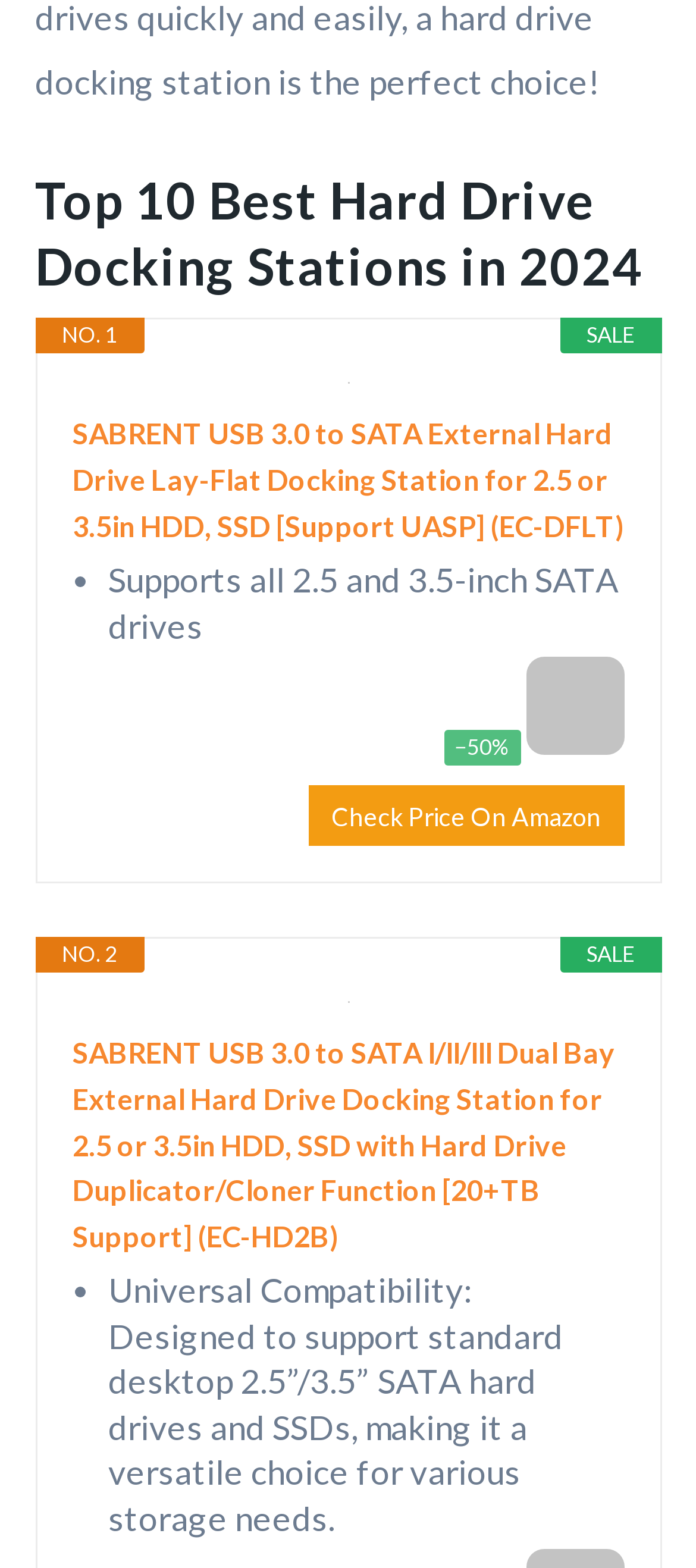Provide a single word or phrase answer to the question: 
How many hard drive bays does the second product have?

Dual Bay